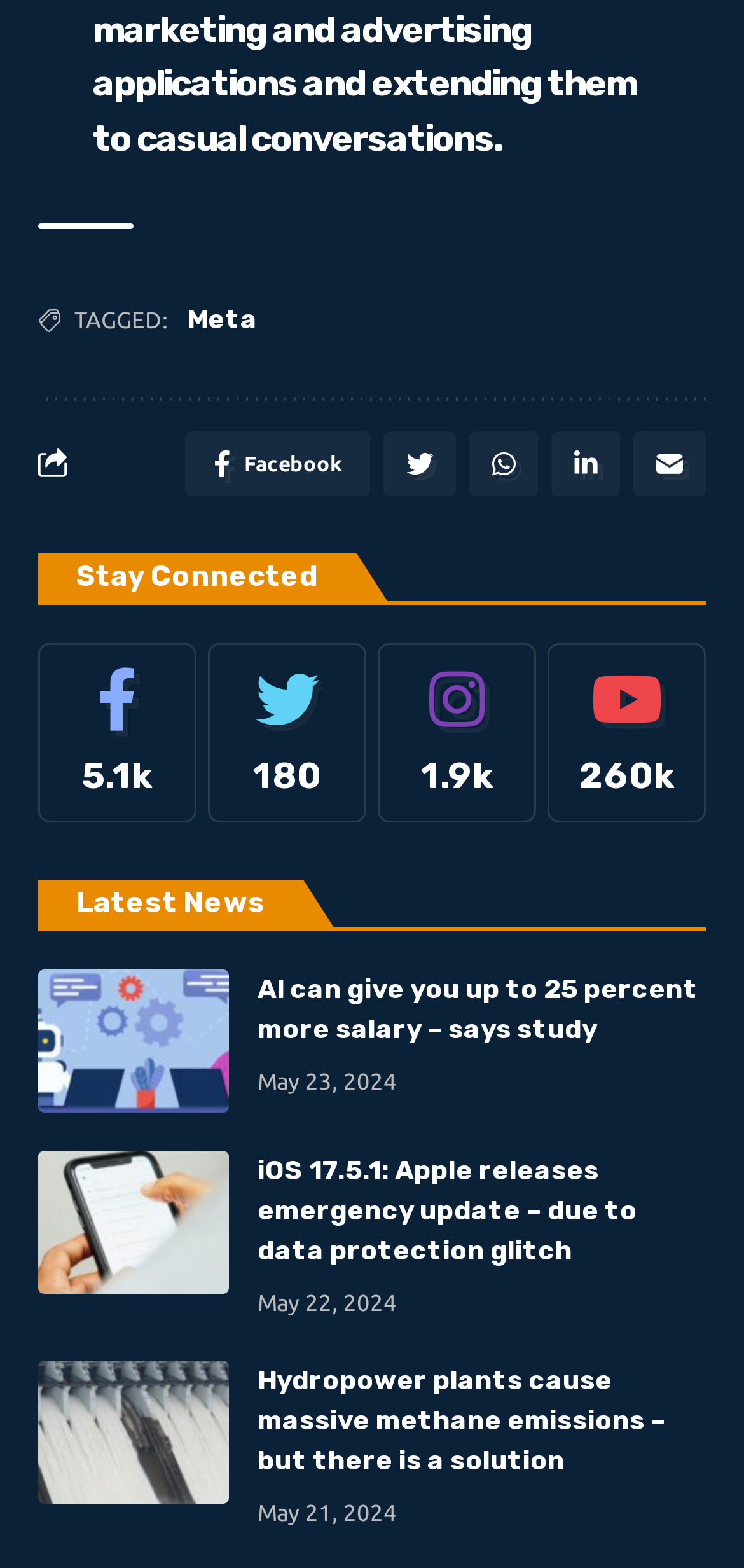What is the social media platform with 180 followers?
Please provide a single word or phrase based on the screenshot.

Twitter